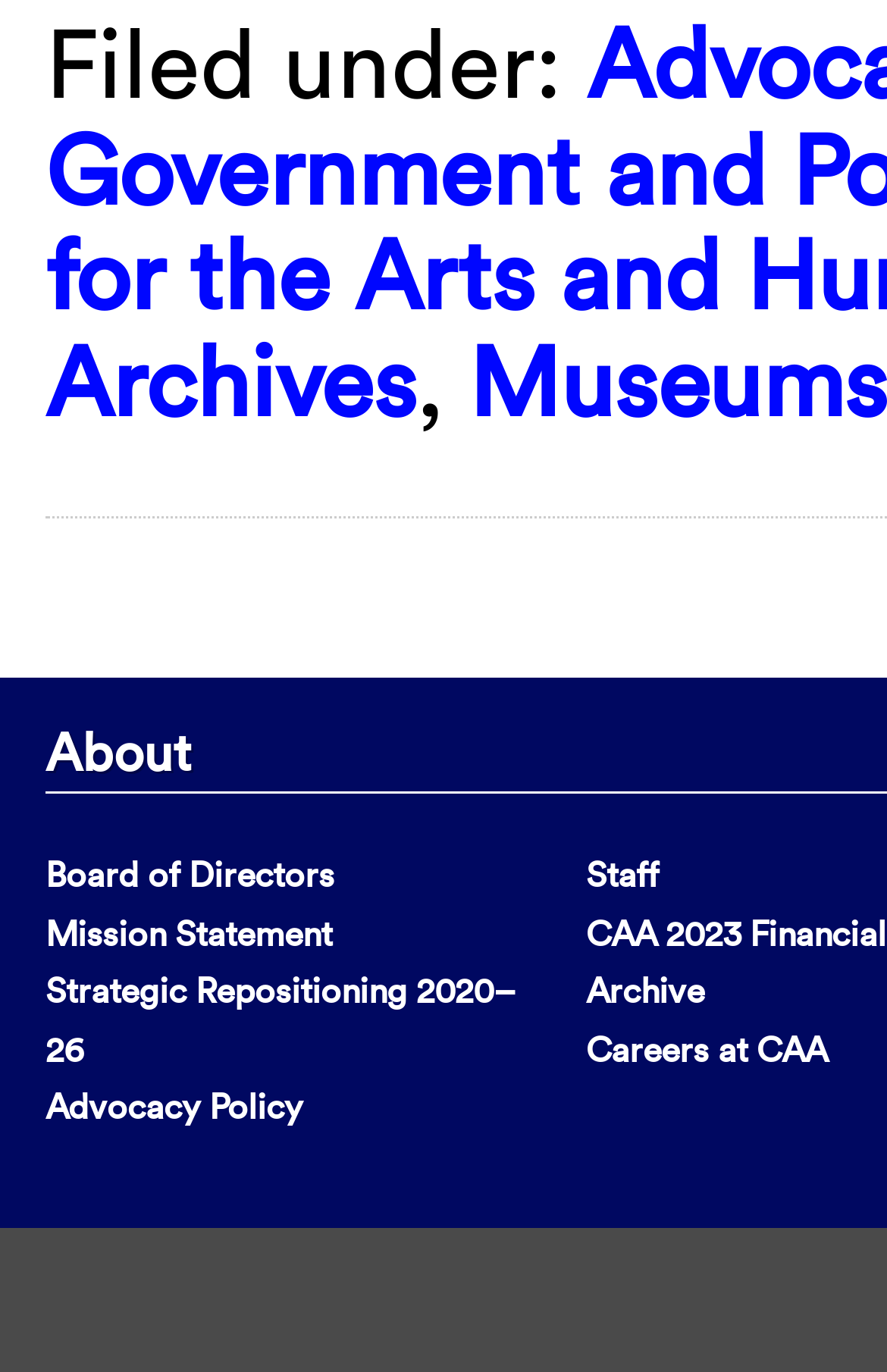Using the element description: "Advocacy Policy", determine the bounding box coordinates. The coordinates should be in the format [left, top, right, bottom], with values between 0 and 1.

[0.051, 0.791, 0.341, 0.822]